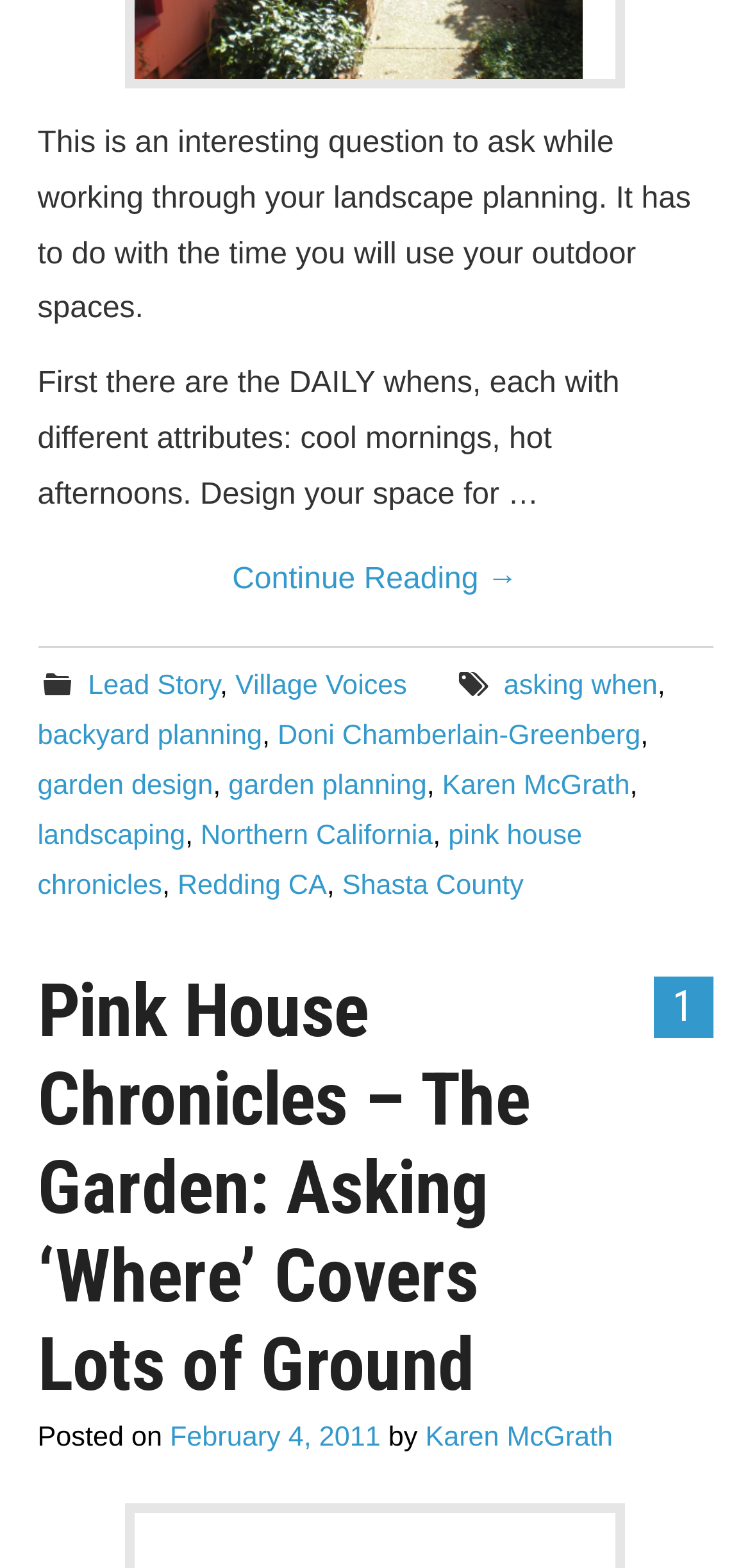What region is mentioned in the article?
Please answer the question with a detailed and comprehensive explanation.

The article mentions 'Northern California' as one of the related topics, along with 'Shasta County' and 'Redding CA', which are all located in Northern California.